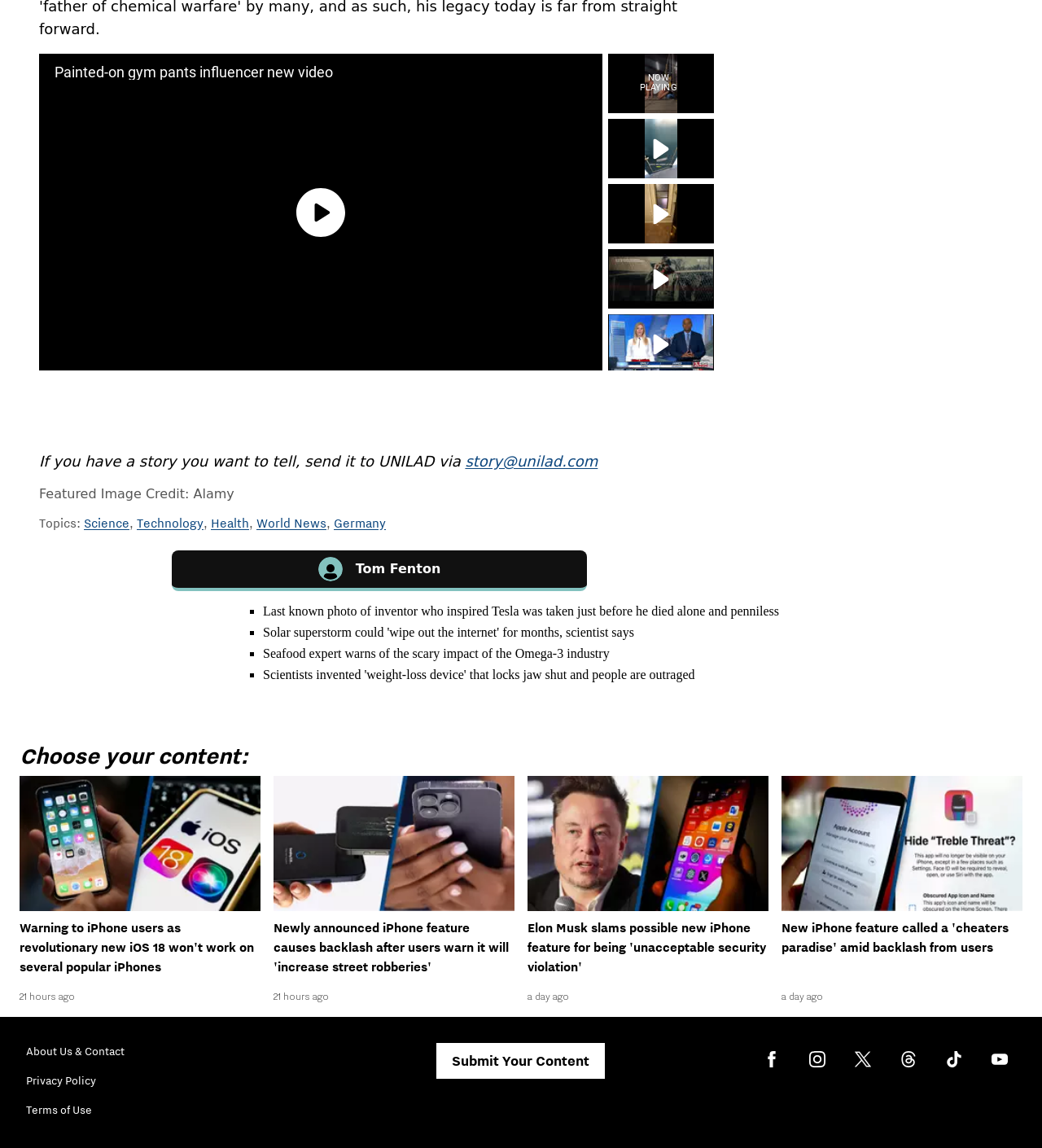Bounding box coordinates are given in the format (top-left x, top-left y, bottom-right x, bottom-right y). All values should be floating point numbers between 0 and 1. Provide the bounding box coordinate for the UI element described as: Instagram

[0.769, 0.909, 0.8, 0.937]